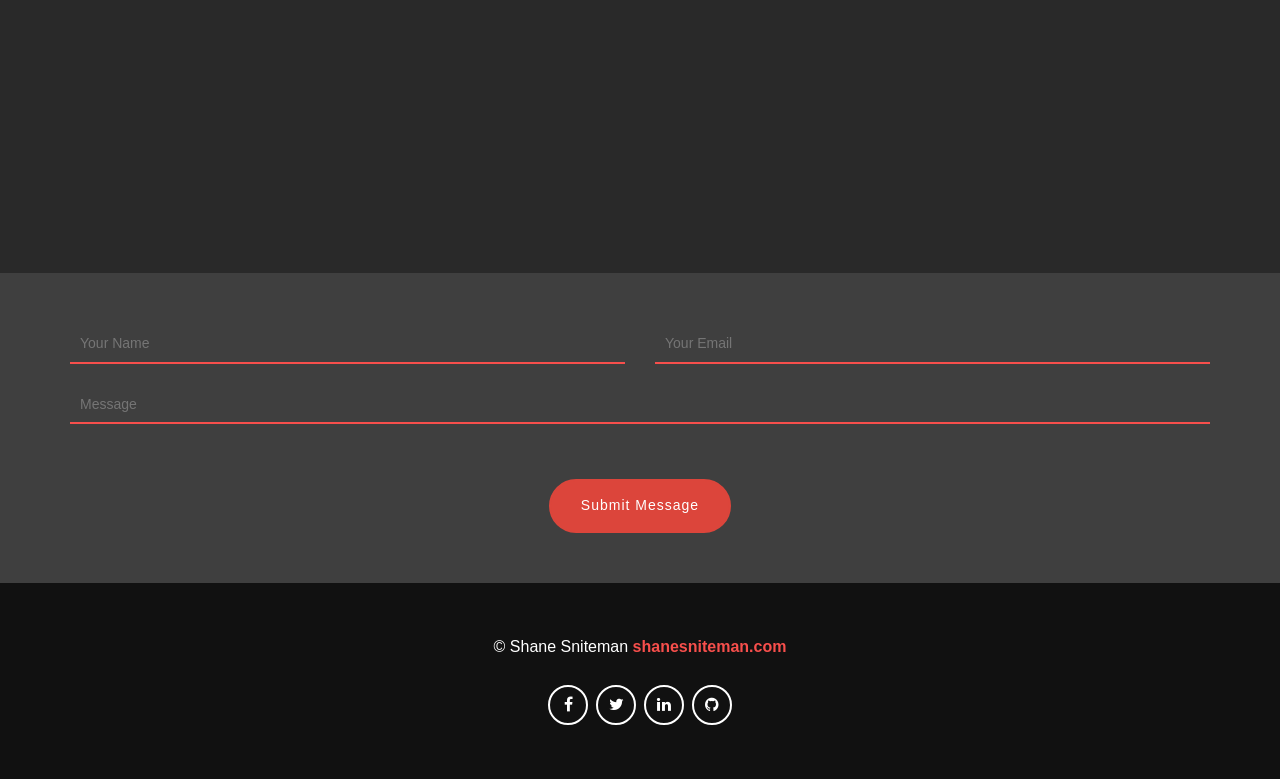Please determine the bounding box coordinates, formatted as (top-left x, top-left y, bottom-right x, bottom-right y), with all values as floating point numbers between 0 and 1. Identify the bounding box of the region described as: name="name" placeholder="Your Name"

[0.055, 0.415, 0.488, 0.467]